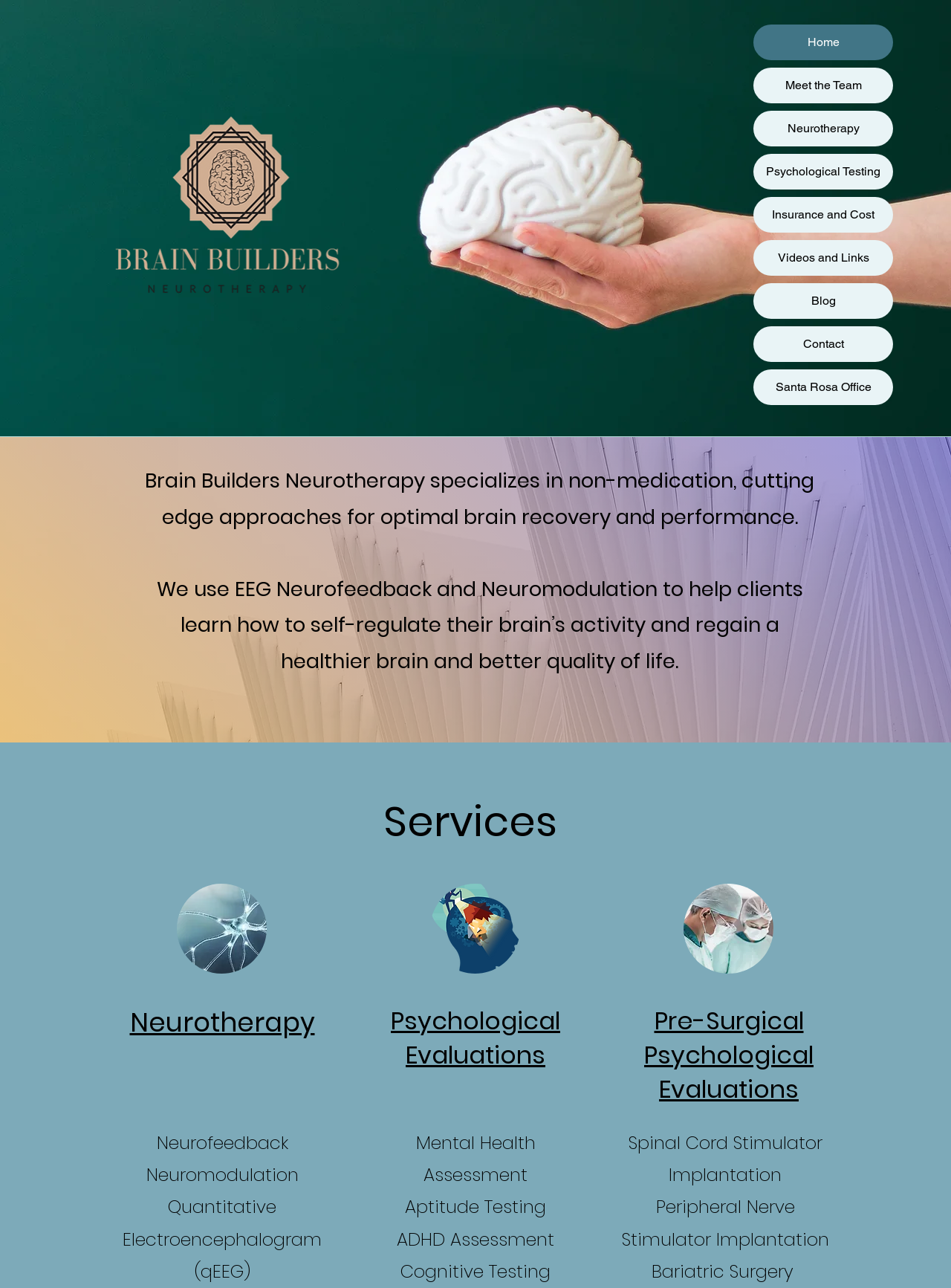Please identify the coordinates of the bounding box for the clickable region that will accomplish this instruction: "View Neurotherapy services".

[0.136, 0.781, 0.331, 0.806]